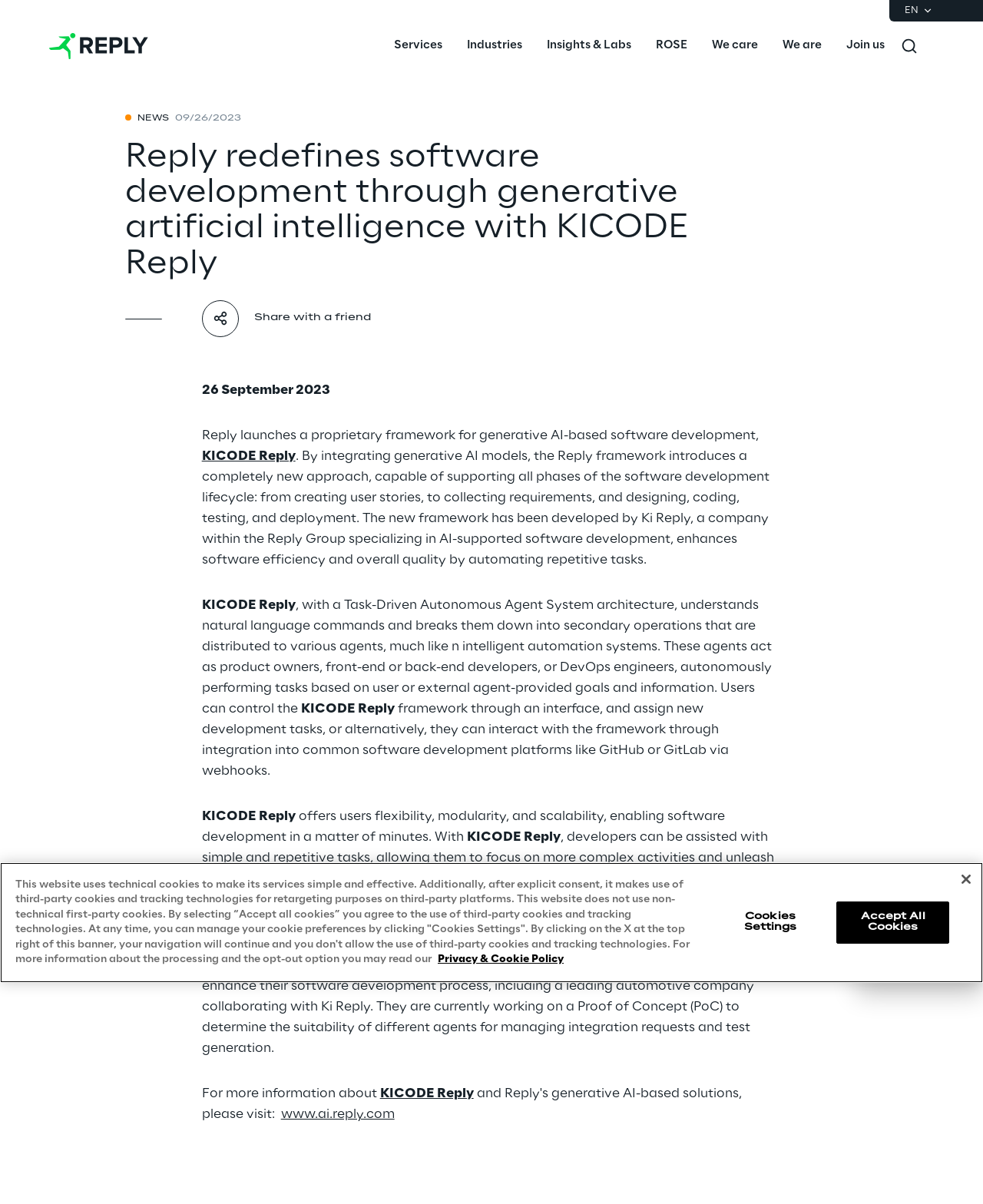What is the name of the lab focused on cybersecurity?
Analyze the image and deliver a detailed answer to the question.

The name of the lab focused on cybersecurity is Cyber Security Lab, which is listed under the 'Labs' section on the webpage.